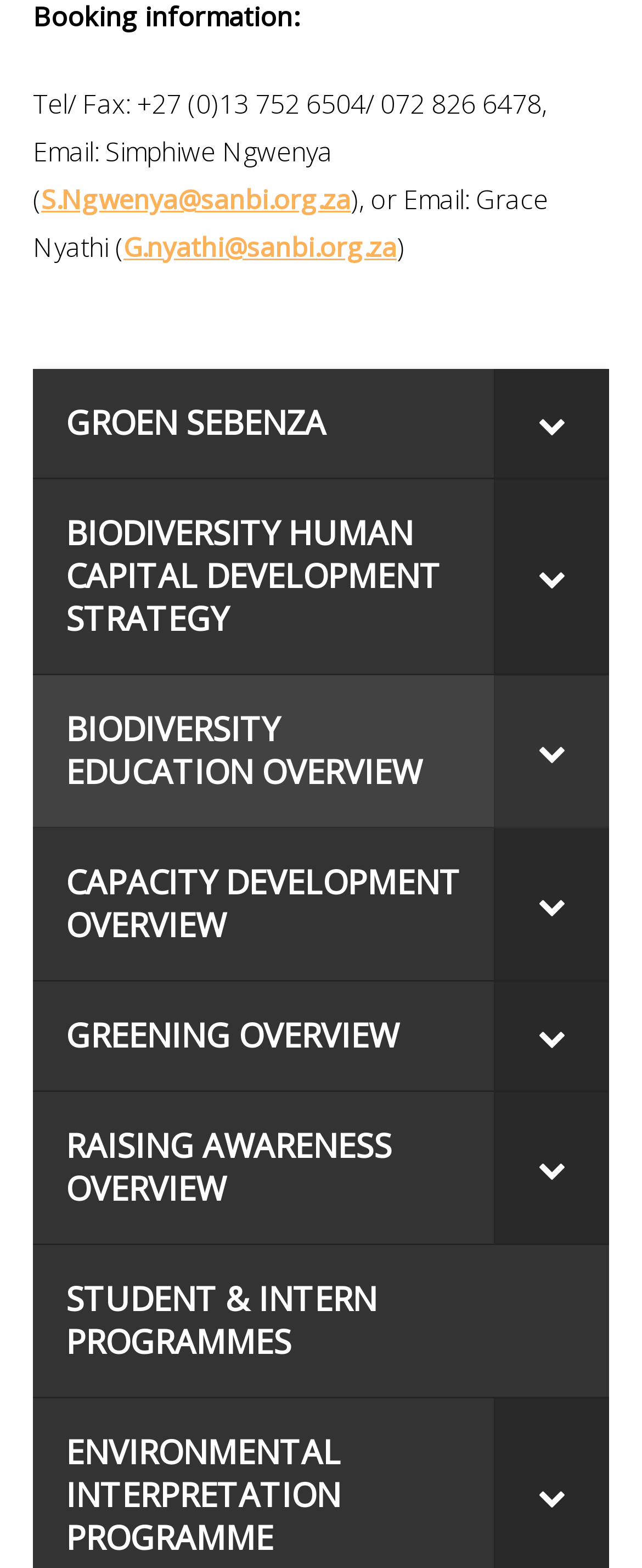Identify the bounding box coordinates of the element to click to follow this instruction: 'Click on the link to read about LA ECONOMÍA DE SUECIA'. Ensure the coordinates are four float values between 0 and 1, provided as [left, top, right, bottom].

None